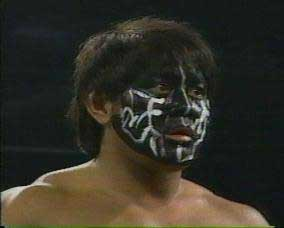What is the wrestler's emotional state?
Provide a one-word or short-phrase answer based on the image.

Focused and intense